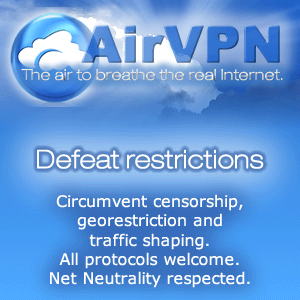Describe the image thoroughly, including all noticeable details.

This image promotes AirVPN, an online service that emphasizes freedom and security on the internet. The design features a cloud motif alongside the AirVPN logo, with the slogan "The air to breathe the real Internet." Below the logo, the text reads "Defeat restrictions," followed by key points highlighting the service's benefits: "Circumvent censorship, georestriction and traffic shaping," "All protocols welcome," and "Net Neutrality respected." The background blends various shades of blue, creating an inviting and open atmosphere, reflective of the theme of internet freedom and privacy.